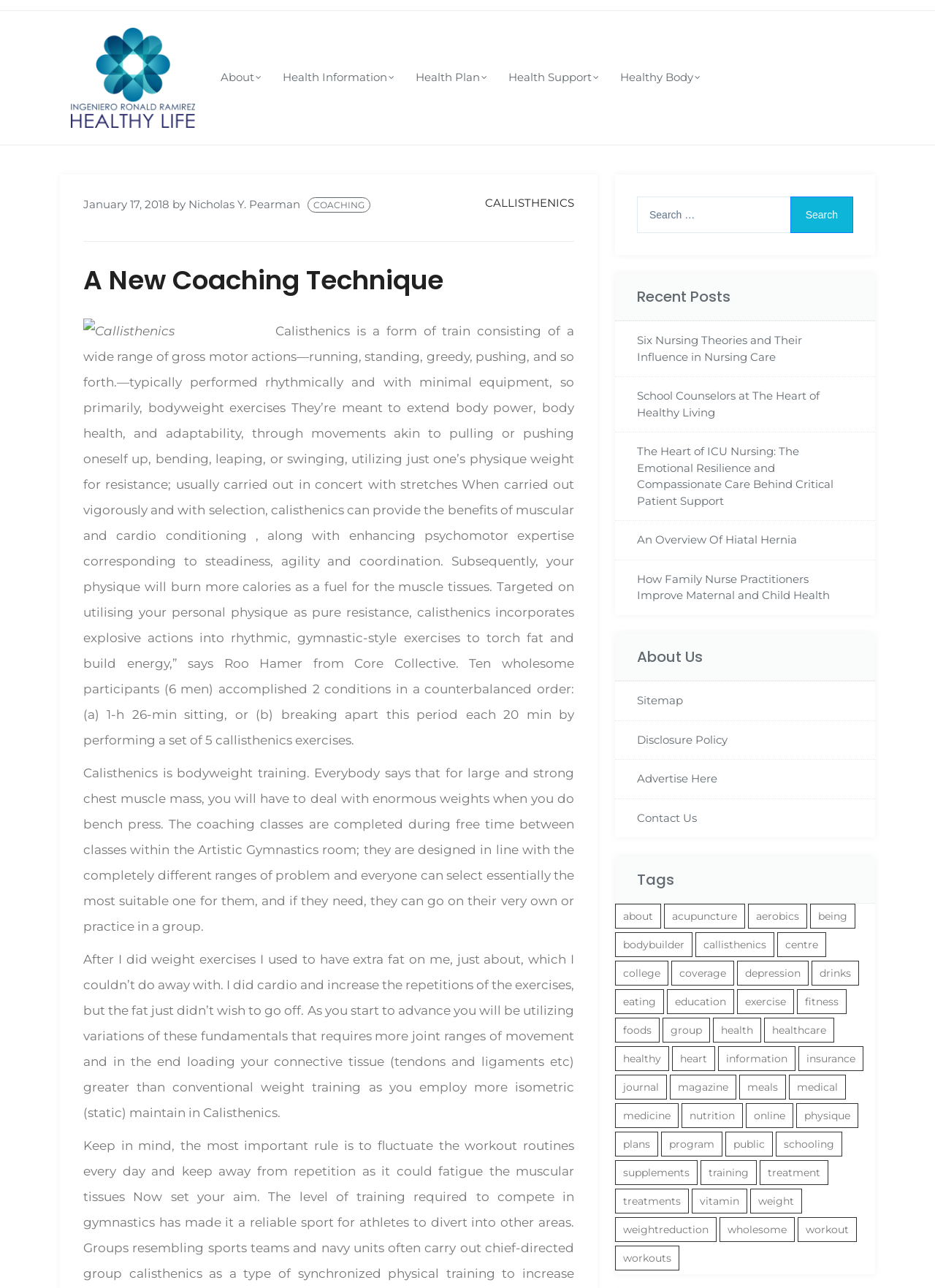Pinpoint the bounding box coordinates of the clickable element needed to complete the instruction: "Go to About Us page". The coordinates should be provided as four float numbers between 0 and 1: [left, top, right, bottom].

[0.658, 0.492, 0.936, 0.529]